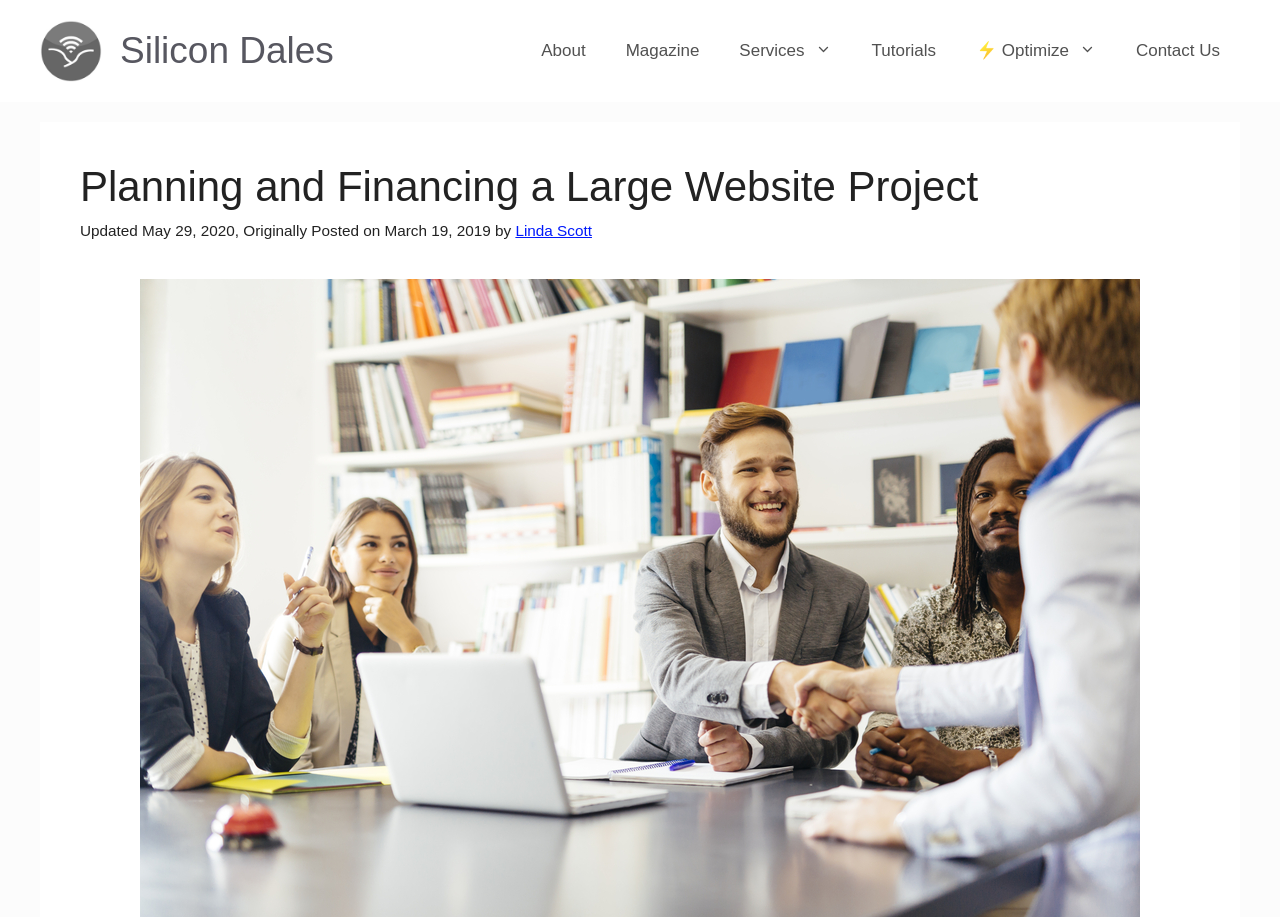Identify the bounding box coordinates for the UI element described as: "Linda Scott". The coordinates should be provided as four floats between 0 and 1: [left, top, right, bottom].

[0.403, 0.242, 0.462, 0.261]